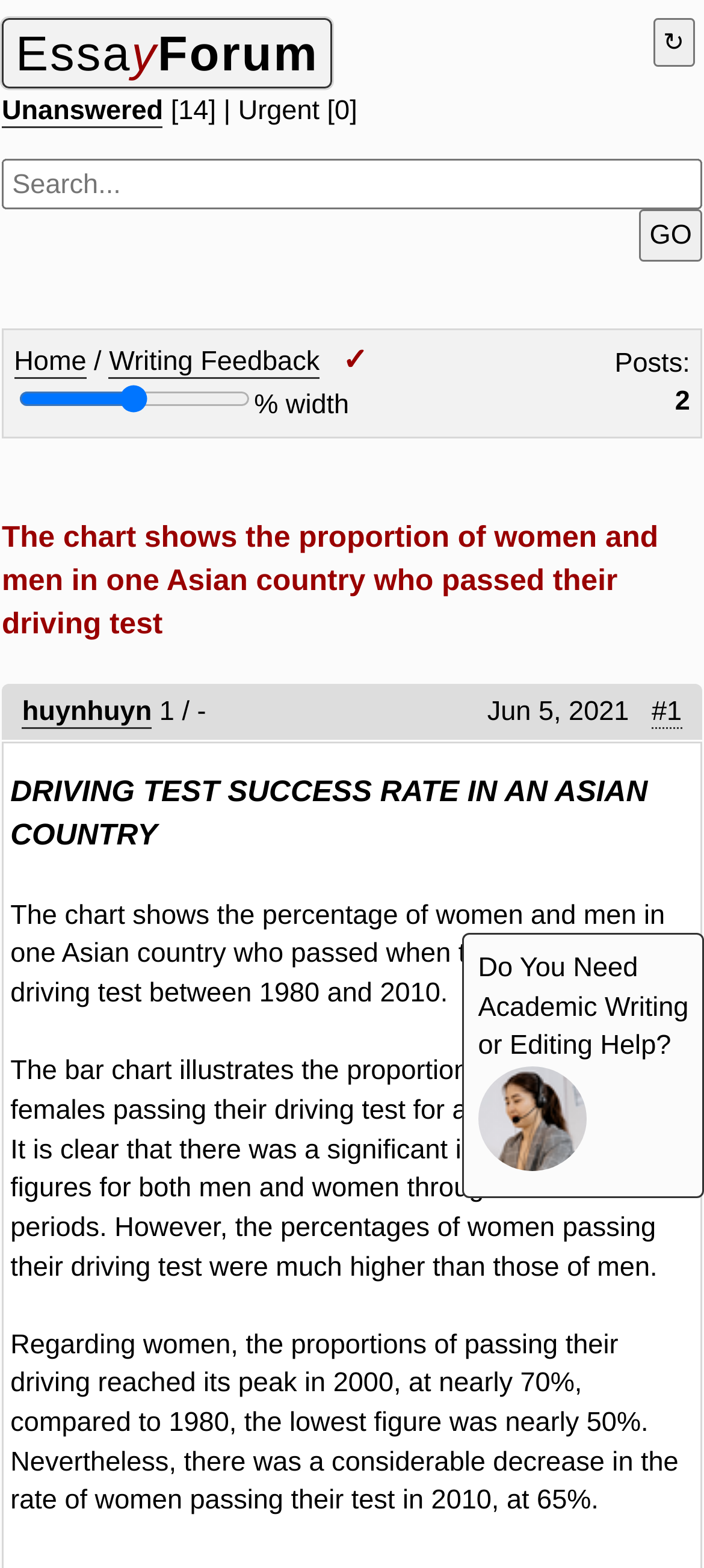Extract the bounding box coordinates for the described element: "Home". The coordinates should be represented as four float numbers between 0 and 1: [left, top, right, bottom].

[0.02, 0.22, 0.123, 0.241]